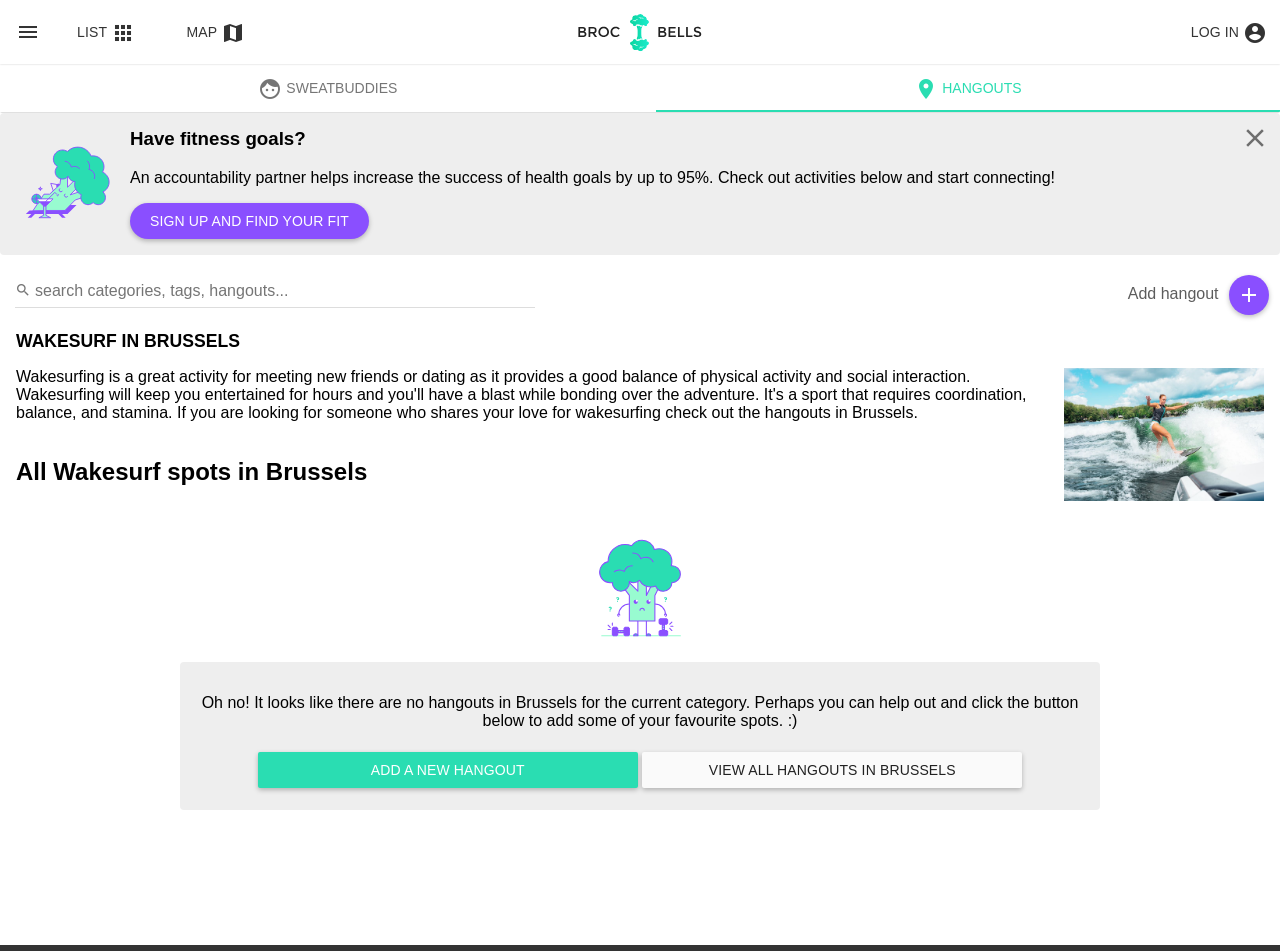Identify the main heading from the webpage and provide its text content.

WAKESURF IN BRUSSELS